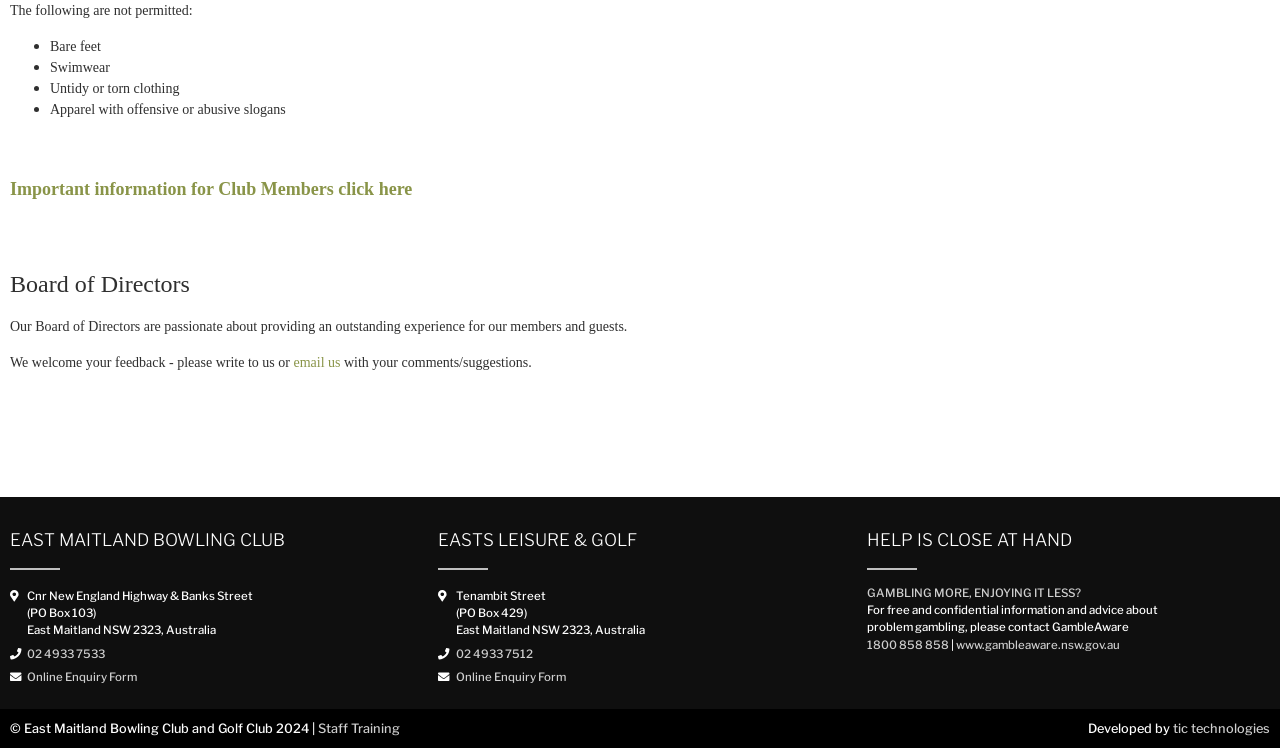Please identify the bounding box coordinates of the area that needs to be clicked to follow this instruction: "Contact GambleAware at 1800 858 858".

[0.677, 0.852, 0.741, 0.871]